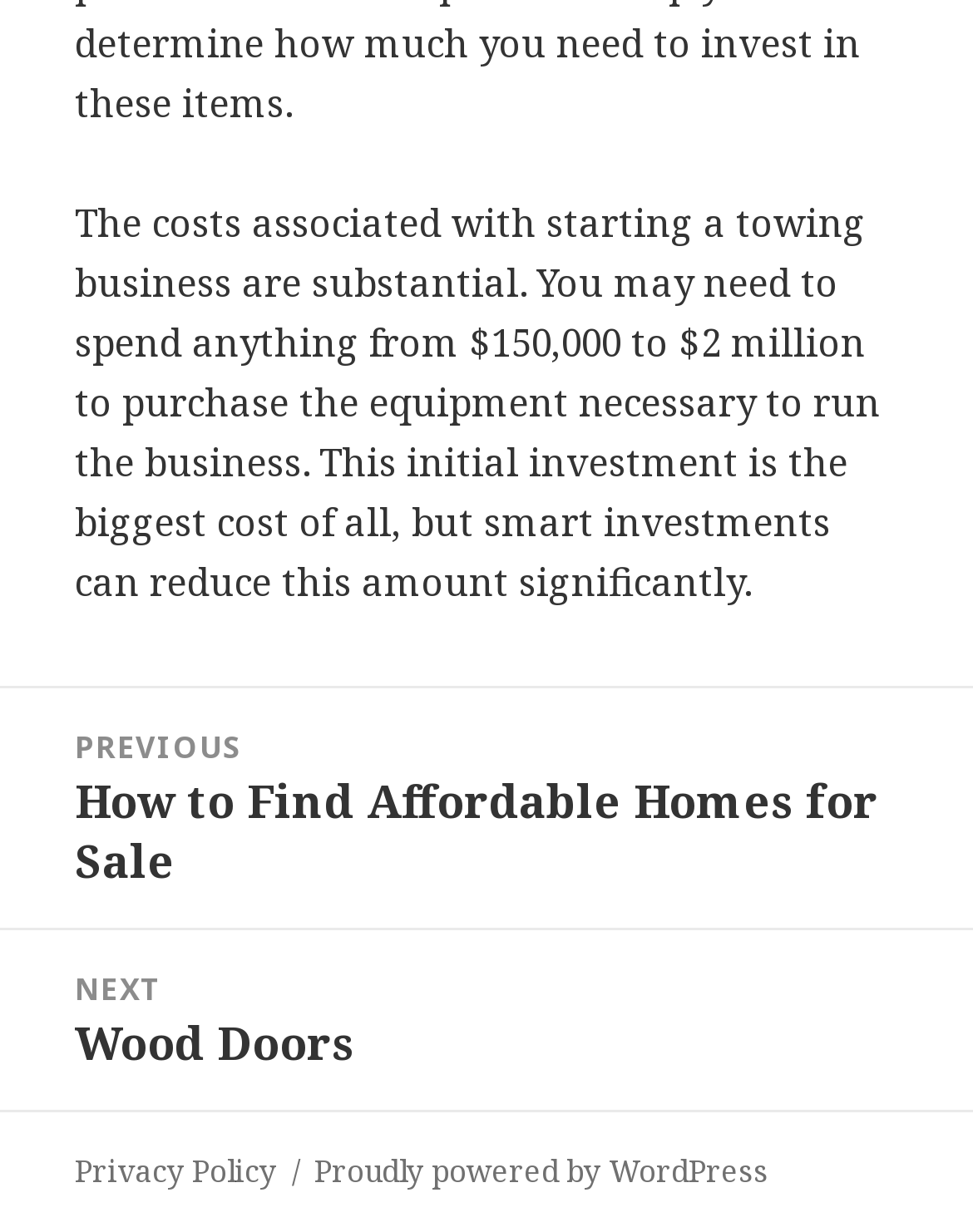What is the name of the platform powering this website?
Please respond to the question thoroughly and include all relevant details.

The name of the platform powering this website is mentioned at the bottom of the webpage, which states 'Proudly powered by WordPress'.